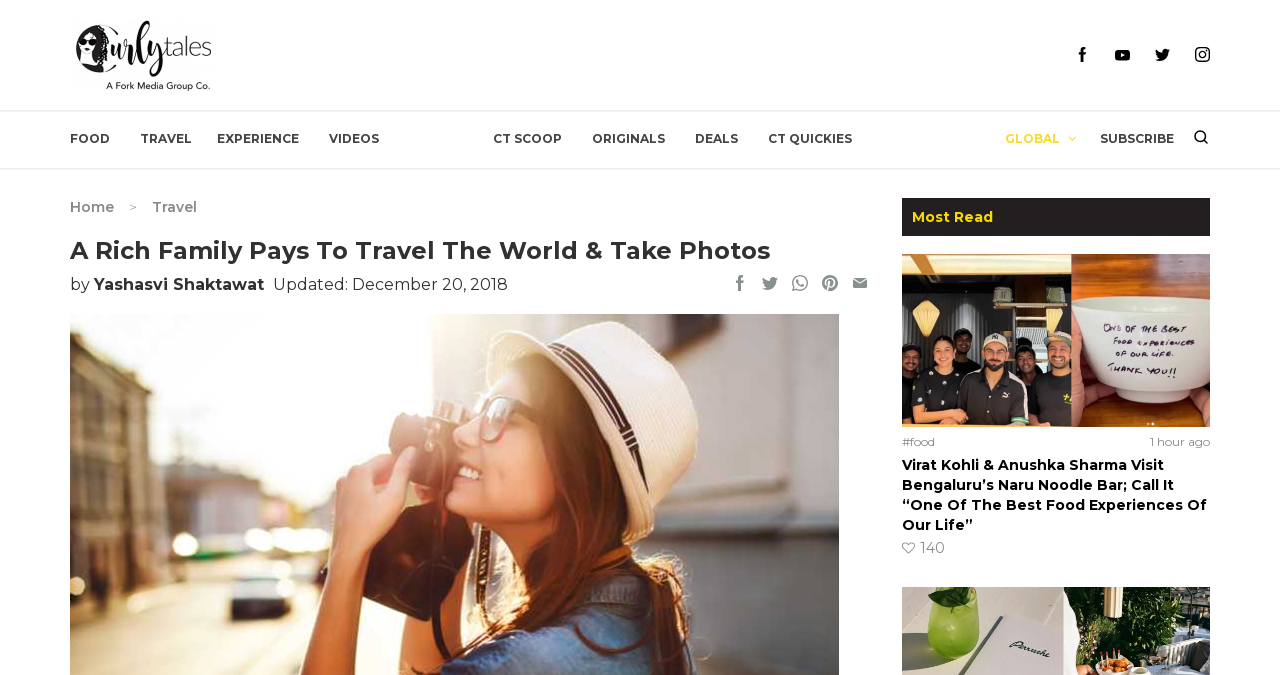Locate the bounding box coordinates of the clickable area to execute the instruction: "Search for something". Provide the coordinates as four float numbers between 0 and 1, represented as [left, top, right, bottom].

[0.92, 0.172, 0.945, 0.24]